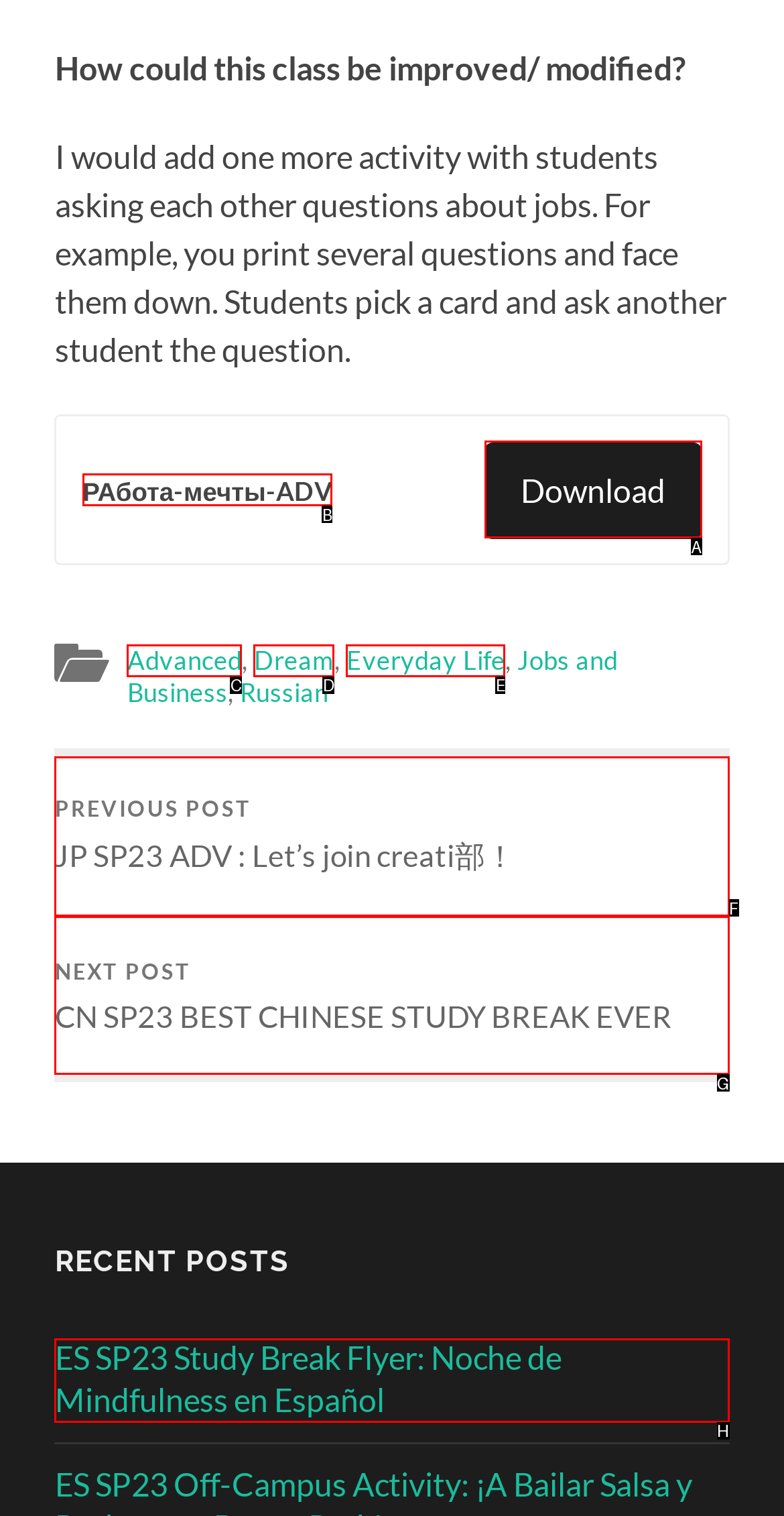Given the task: Download the file, tell me which HTML element to click on.
Answer with the letter of the correct option from the given choices.

A